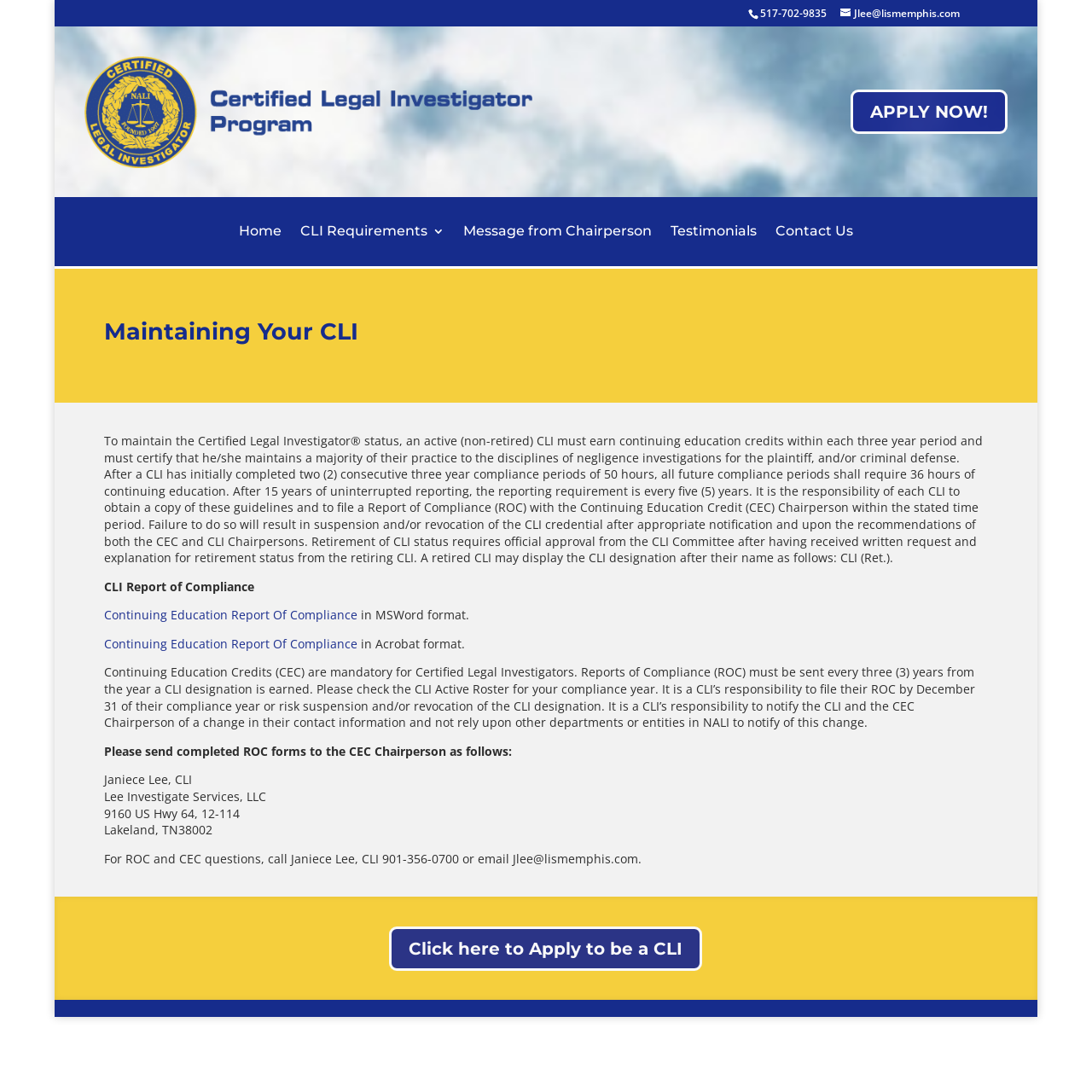Please use the details from the image to answer the following question comprehensively:
Who is the CEC Chairperson?

I found the CEC Chairperson's name by reading the article section of the webpage, which provides contact information for sending completed ROC forms, and it mentions Janiece Lee, CLI as the CEC Chairperson.